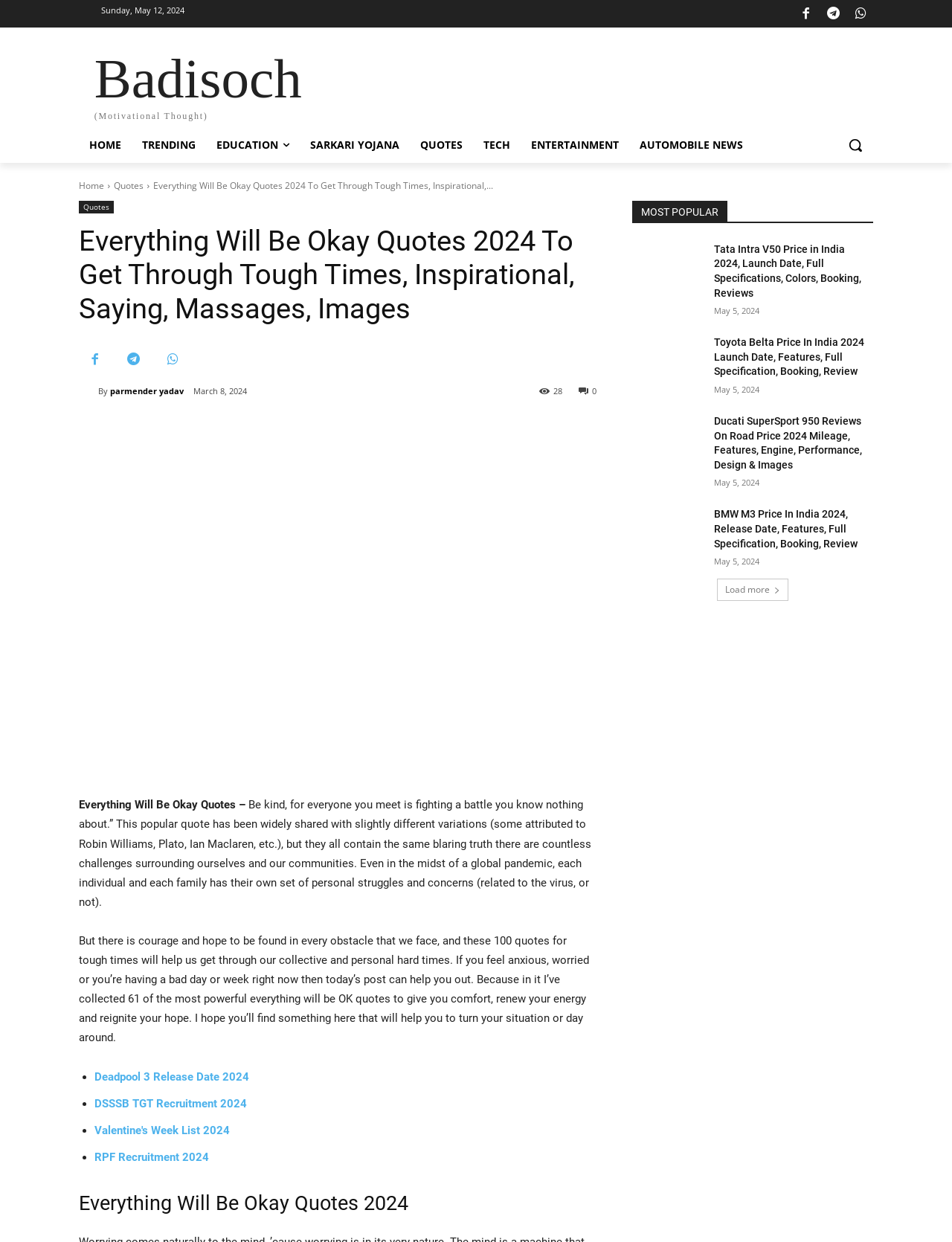Based on the visual content of the image, answer the question thoroughly: How many quotes are provided in the article?

I found the number of quotes provided in the article by reading the text, which states 'I’ve collected 61 of the most powerful everything will be OK quotes to give you comfort, renew your energy and reignite your hope.' This indicates that there are 61 quotes in the article.